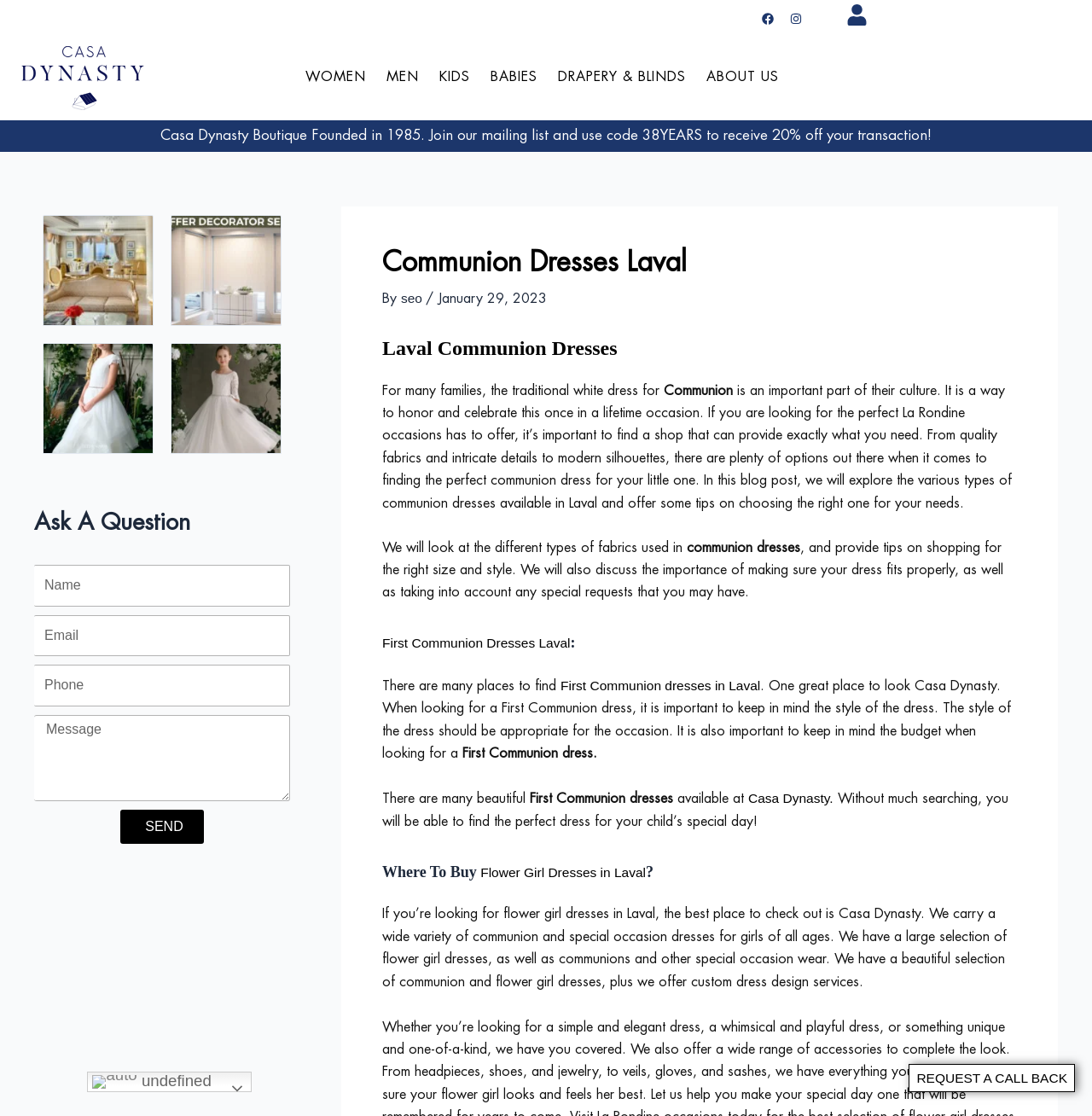Given the description of a UI element: "SEND", identify the bounding box coordinates of the matching element in the webpage screenshot.

[0.11, 0.726, 0.186, 0.756]